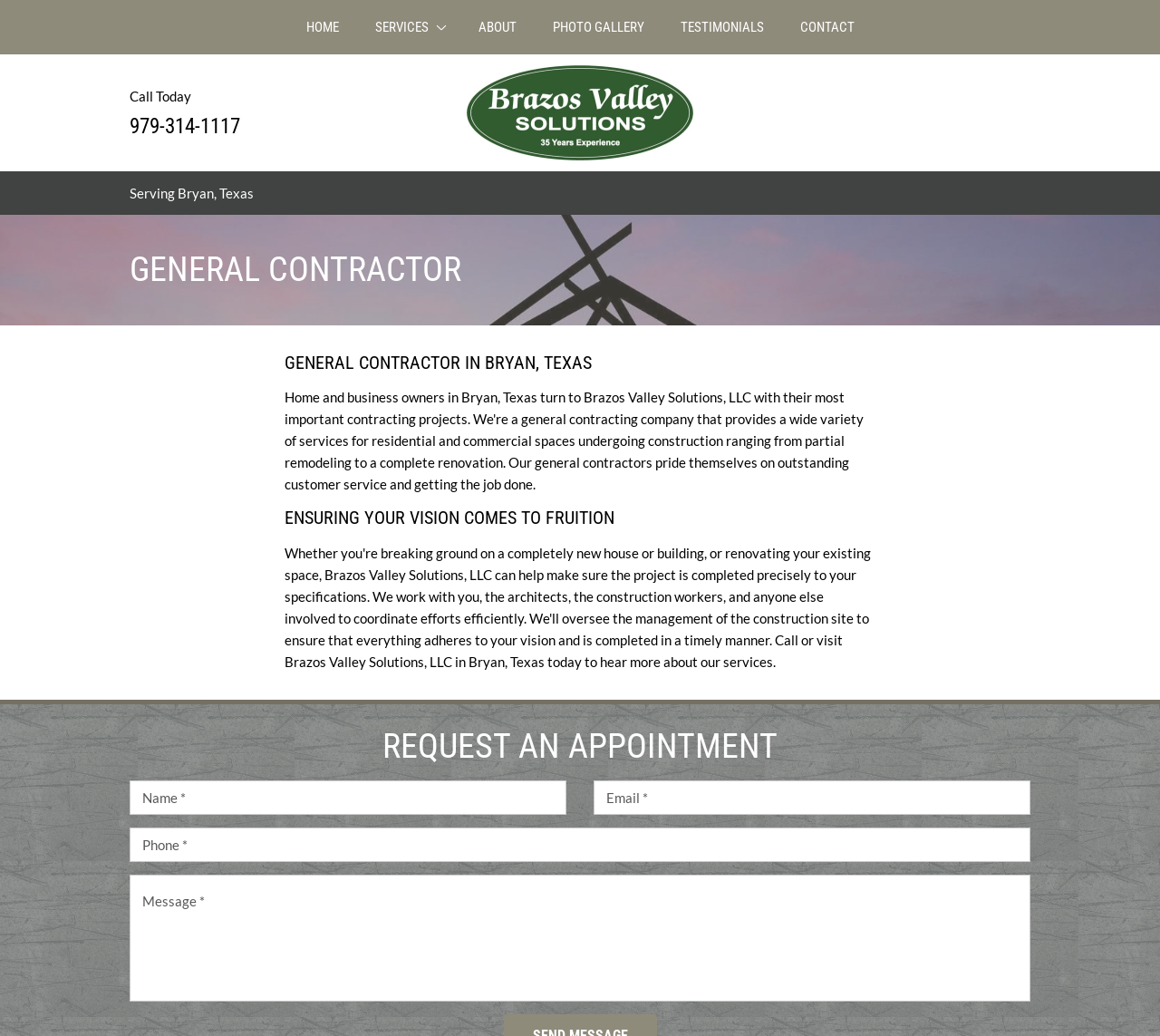What is the phone number to call for more information?
Based on the screenshot, respond with a single word or phrase.

979-314-1117